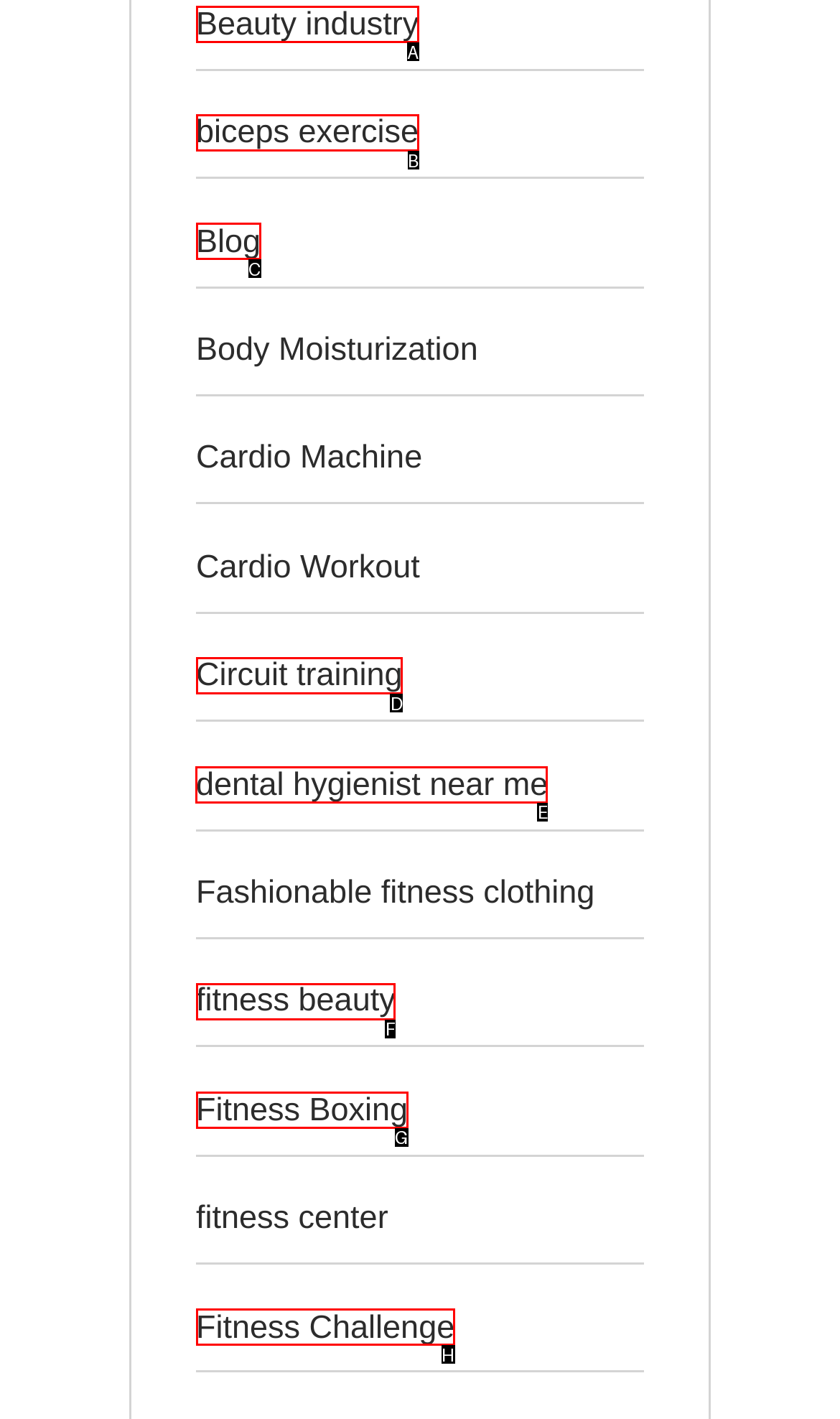Identify the appropriate lettered option to execute the following task: Find a dental hygienist near me
Respond with the letter of the selected choice.

E